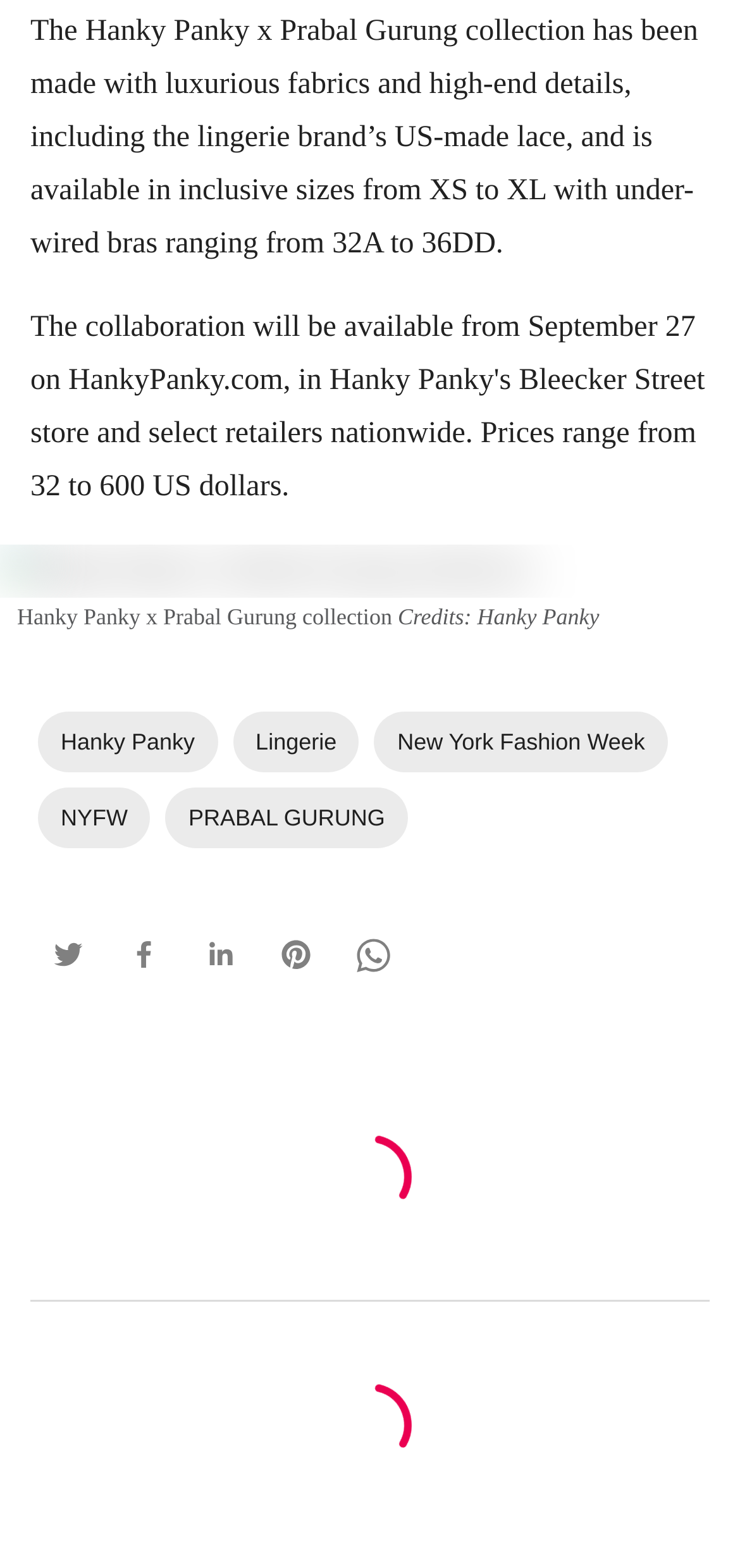Find the bounding box coordinates for the area that must be clicked to perform this action: "Share on Facebook".

[0.144, 0.584, 0.246, 0.633]